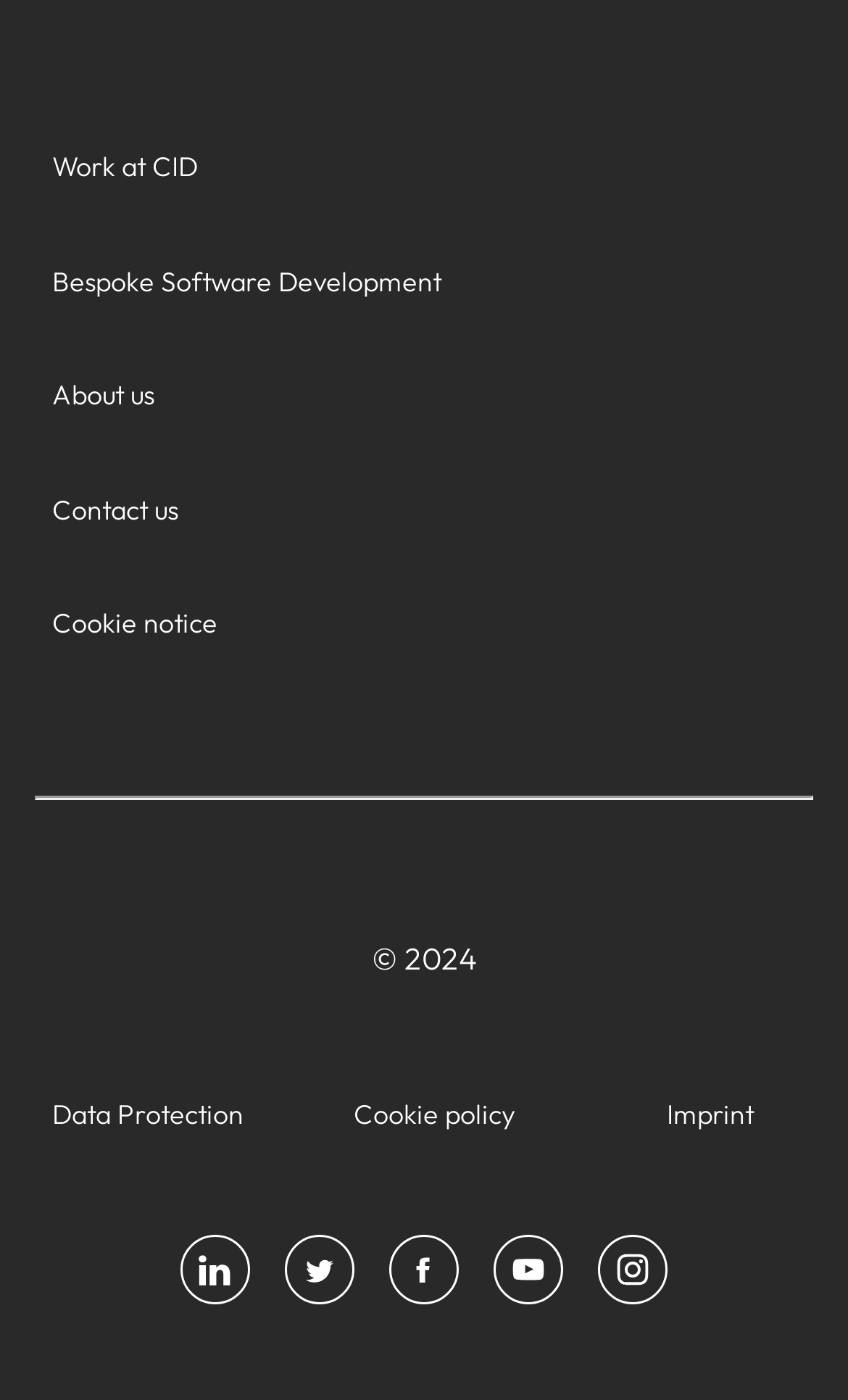Determine the bounding box for the HTML element described here: "Work at CID". The coordinates should be given as [left, top, right, bottom] with each number being a float between 0 and 1.

[0.041, 0.098, 0.254, 0.143]